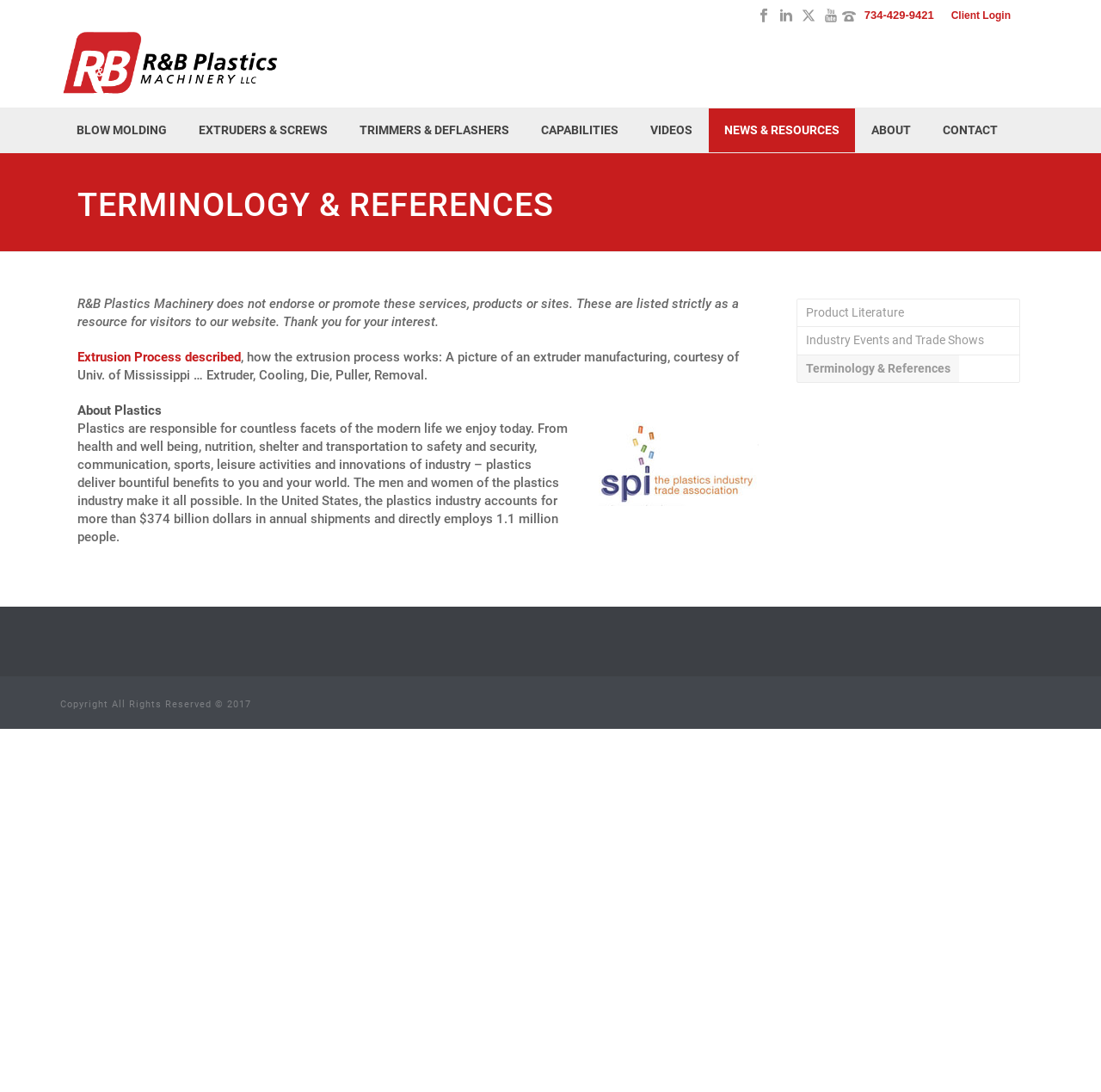Please determine the bounding box coordinates of the element's region to click for the following instruction: "Click Client Login".

[0.86, 0.01, 0.922, 0.018]